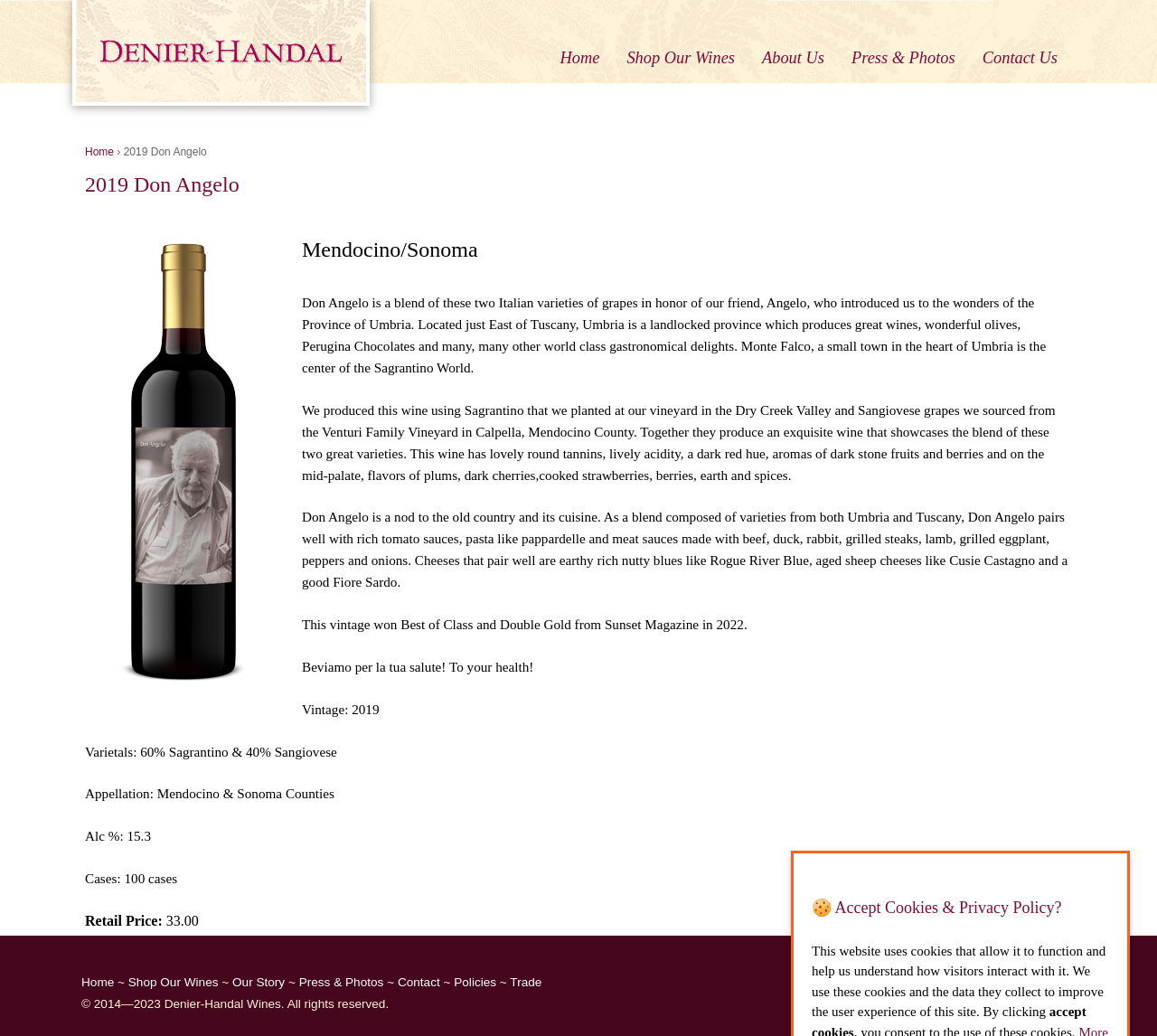Provide the bounding box coordinates in the format (top-left x, top-left y, bottom-right x, bottom-right y). All values are floating point numbers between 0 and 1. Determine the bounding box coordinate of the UI element described as: Contact Us

[0.849, 0.045, 0.914, 0.08]